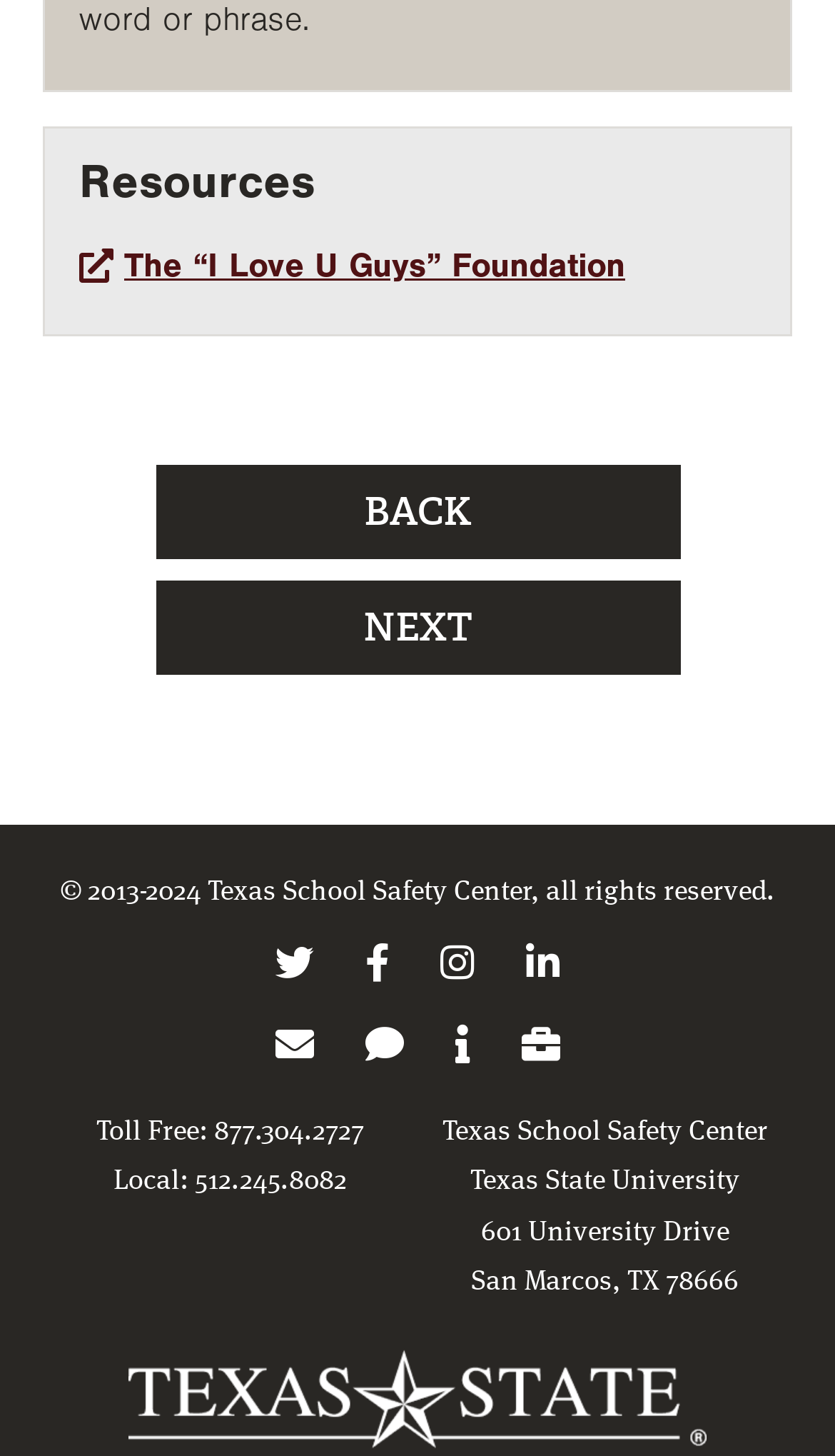Identify the bounding box coordinates of the clickable region required to complete the instruction: "Contact us through the contact form". The coordinates should be given as four float numbers within the range of 0 and 1, i.e., [left, top, right, bottom].

[0.437, 0.713, 0.483, 0.732]